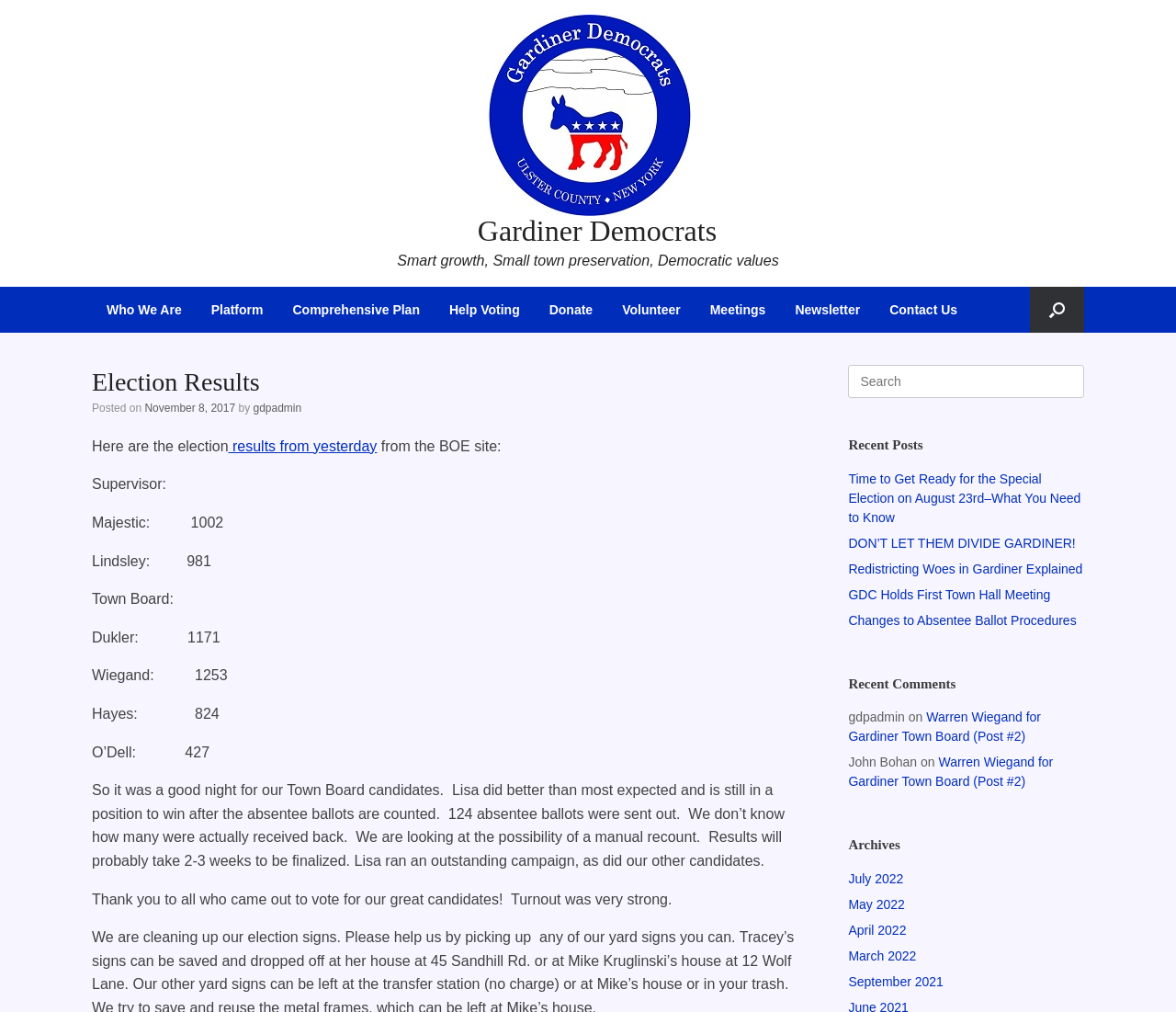What is the name of the author of the latest article?
Give a thorough and detailed response to the question.

I found the name of the author of the latest article by looking at the text 'by gdpadmin' which is located below the heading 'Election Results'.